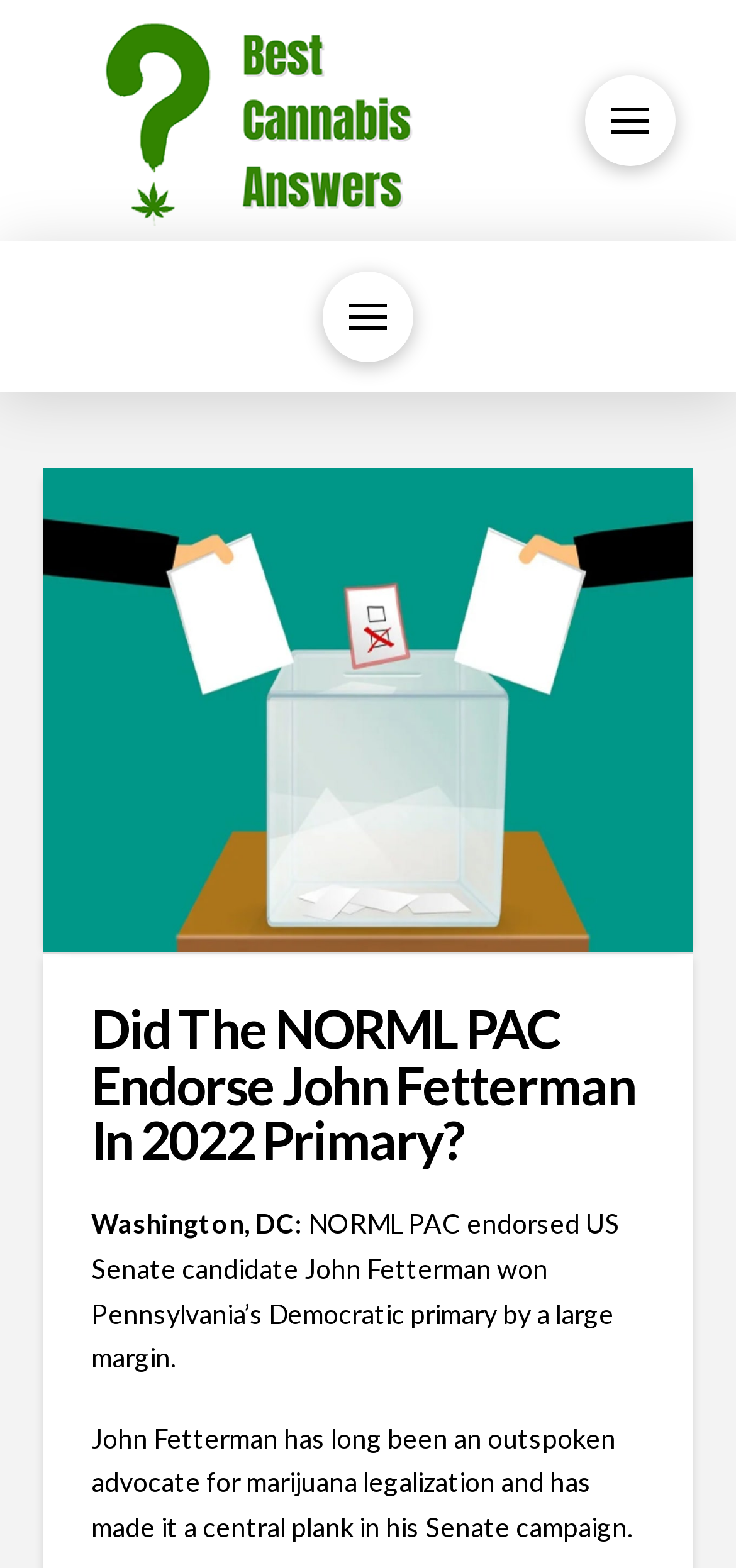What is the outcome of John Fetterman's Democratic primary?
Using the image provided, answer with just one word or phrase.

Won by a large margin